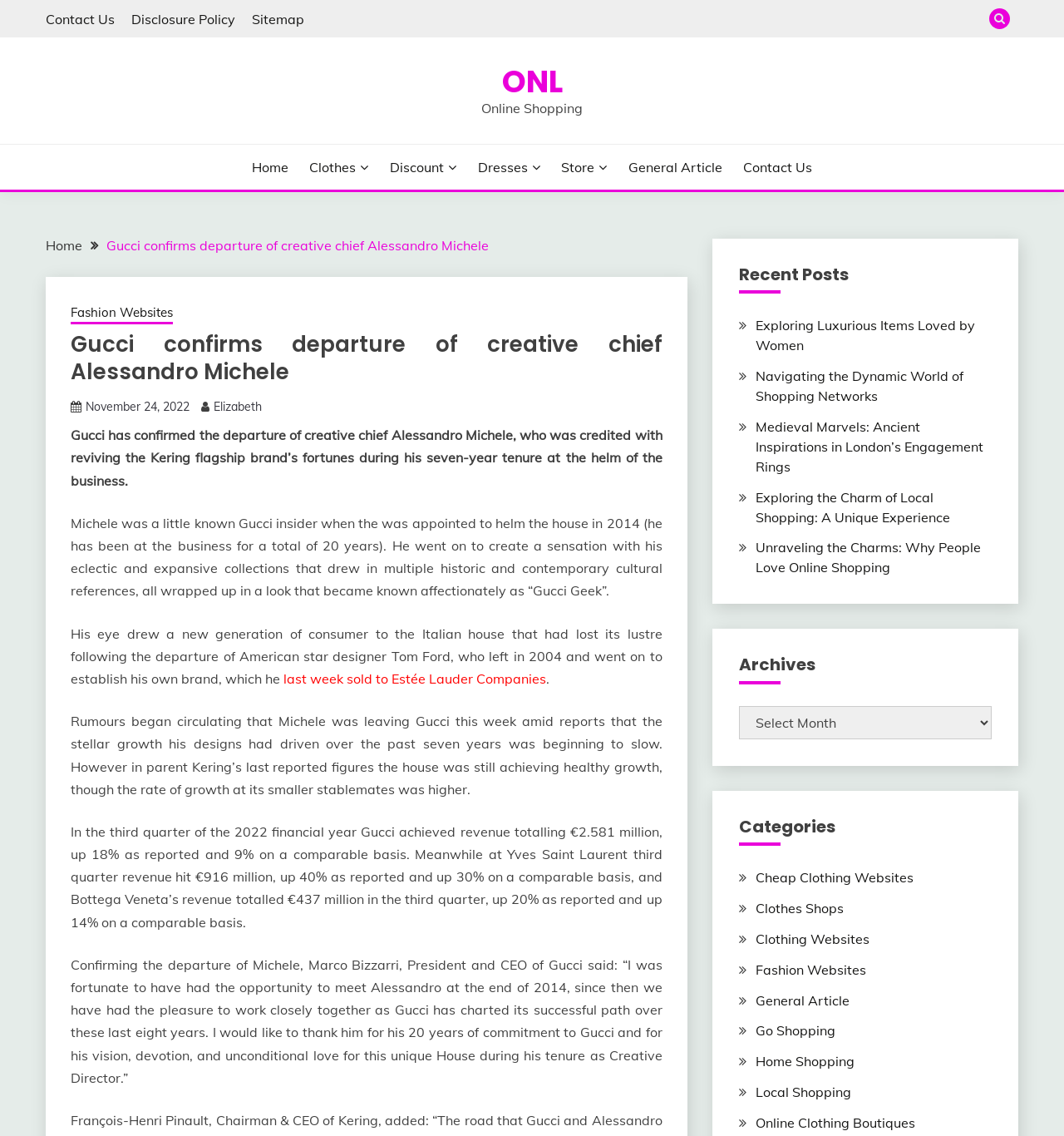Find the bounding box coordinates of the element you need to click on to perform this action: 'View General Article'. The coordinates should be represented by four float values between 0 and 1, in the format [left, top, right, bottom].

[0.59, 0.138, 0.679, 0.156]